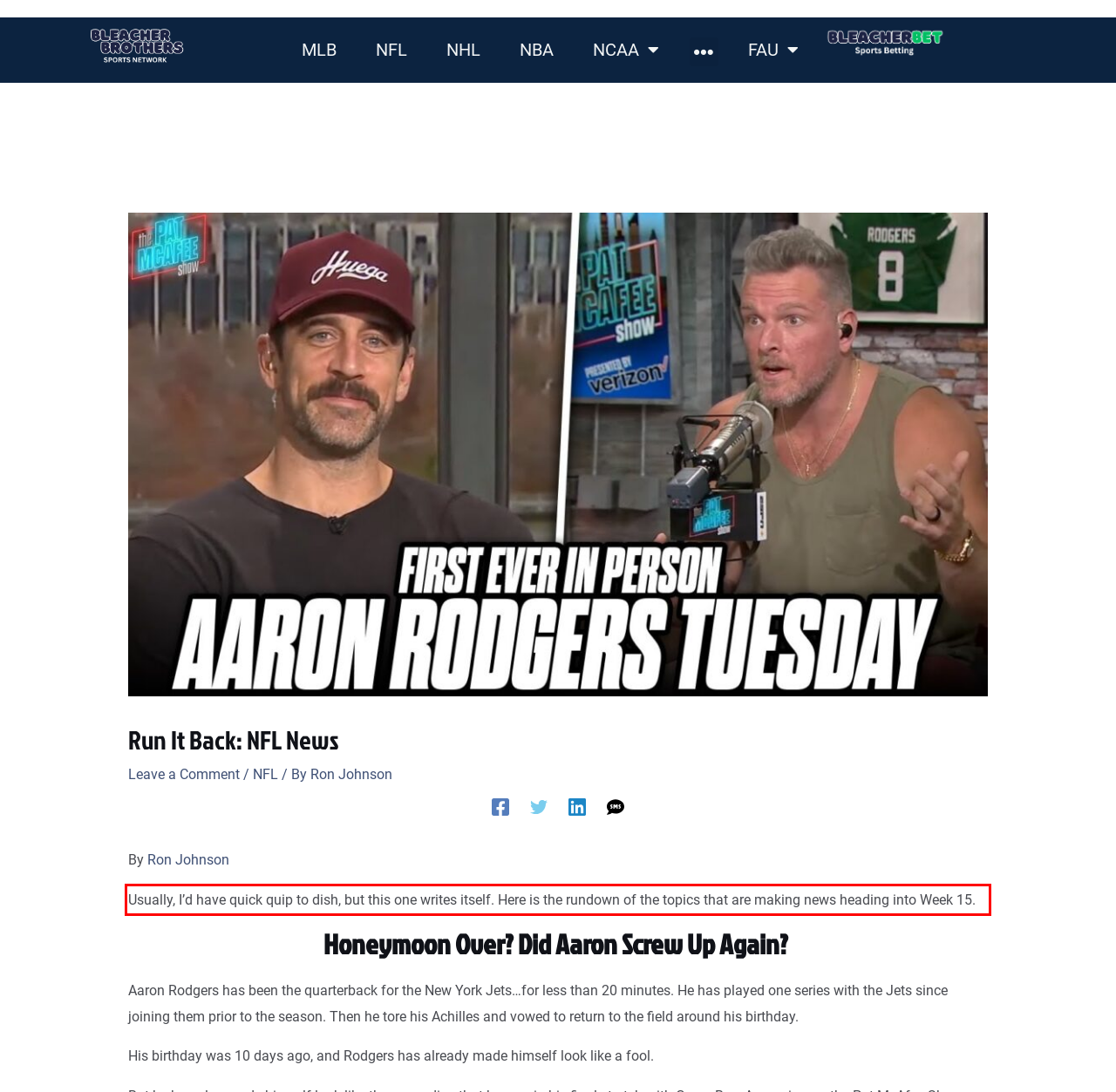Within the screenshot of the webpage, locate the red bounding box and use OCR to identify and provide the text content inside it.

Usually, I’d have quick quip to dish, but this one writes itself. Here is the rundown of the topics that are making news heading into Week 15.